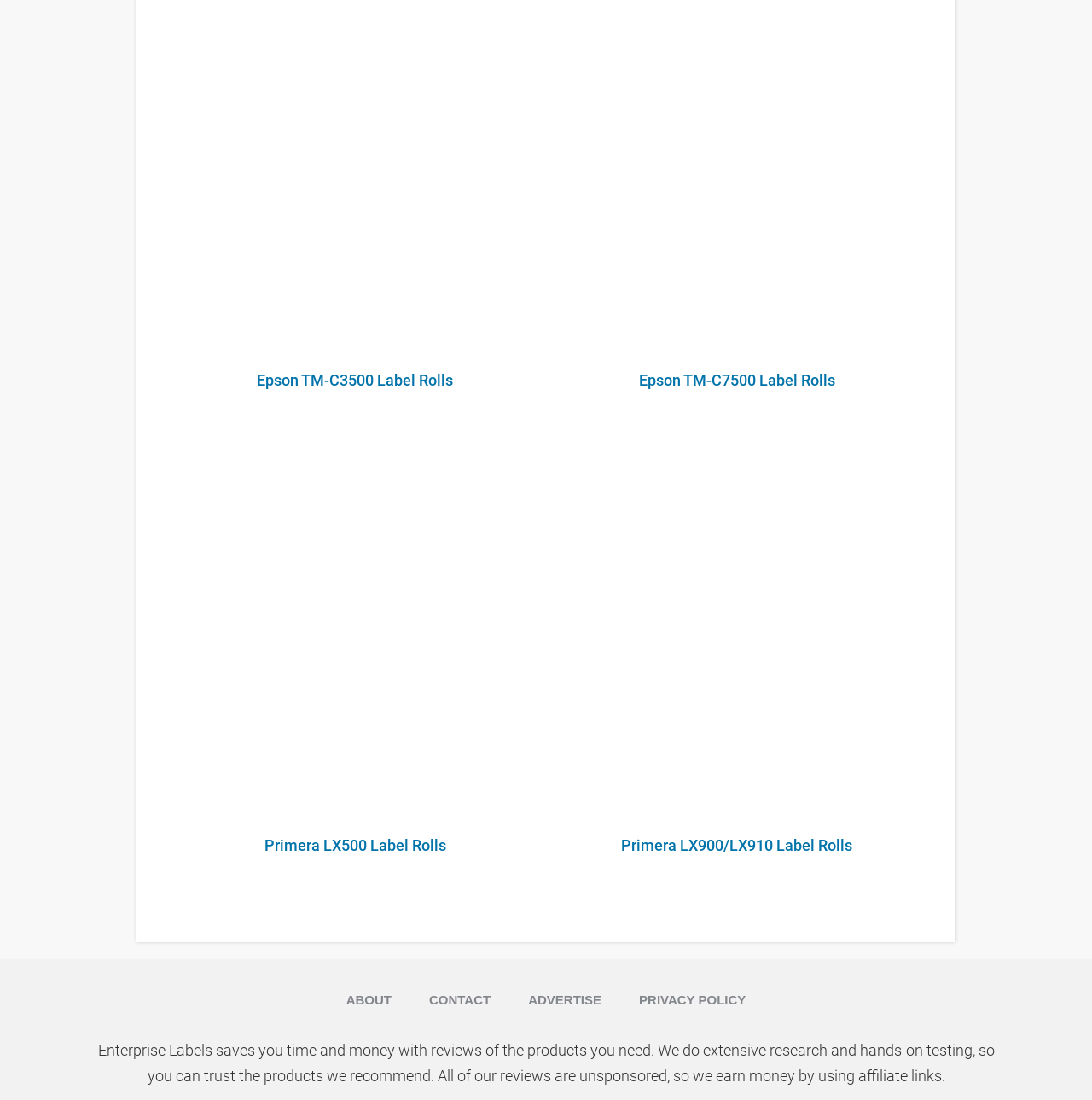Determine the bounding box coordinates for the area you should click to complete the following instruction: "Contact us".

[0.393, 0.897, 0.449, 0.921]